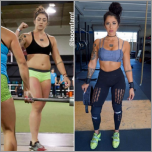What is the woman showcasing on the right side?
Provide a detailed and extensive answer to the question.

The woman on the right side of the image is standing confidently, showcasing the results of her hard work and dedication to fitness, which is evident in her toned physique.